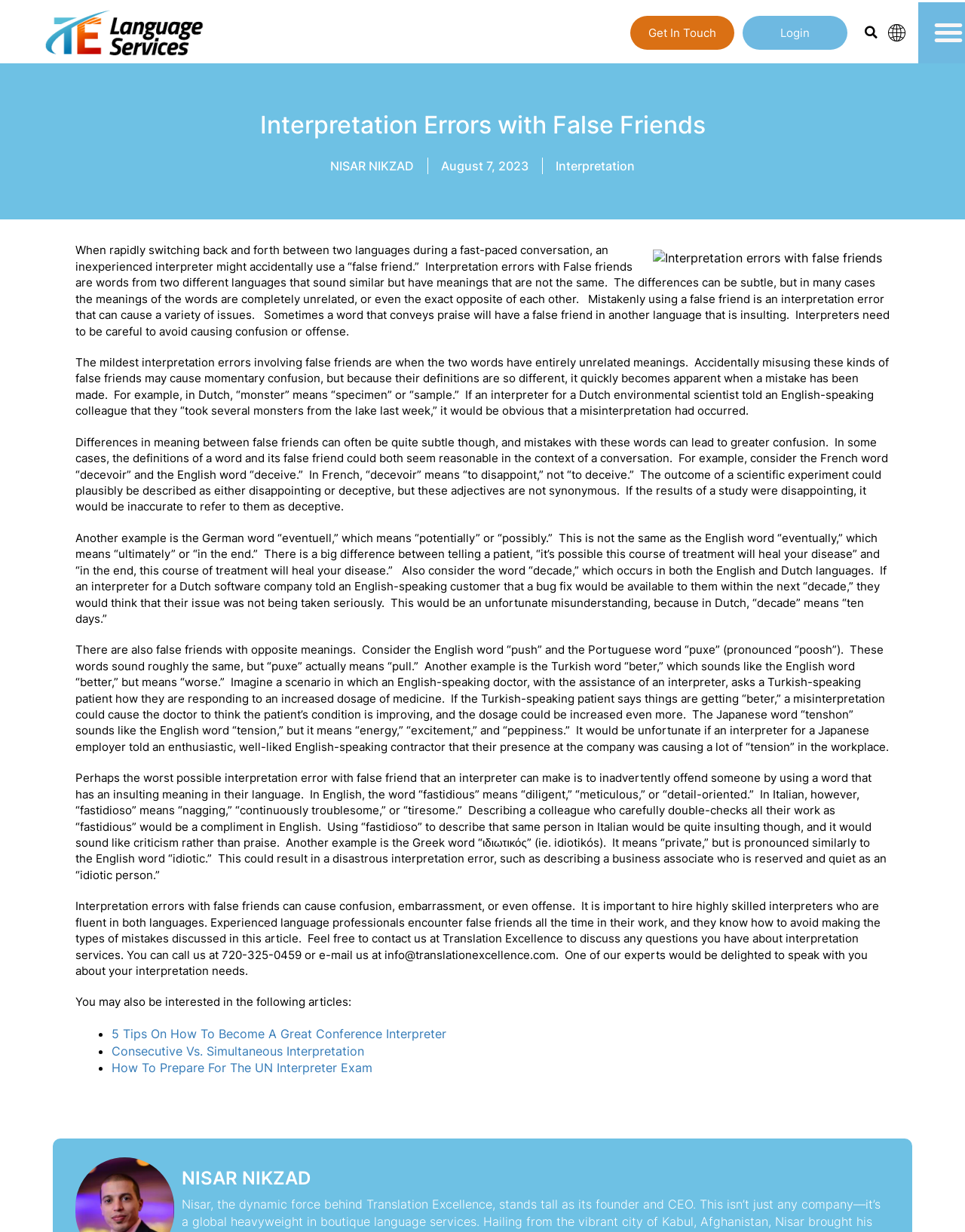Please identify the bounding box coordinates of where to click in order to follow the instruction: "Click the Translation Excellence logo".

[0.047, 0.008, 0.211, 0.045]